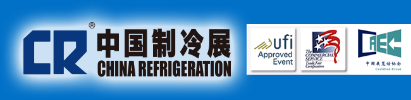Describe all the visual components present in the image.

The image prominently showcases the logo and branding for the "China Refrigeration" event, featuring the bold letters "CR" alongside the text "中国制冷展" which translates to "China Refrigeration Exhibition." The background is a vibrant blue that highlights the event’s focus on the refrigeration and HVAC industry. Accompanying the main logo are several badges, including one indicating the event is "UFI Approved," symbolizing its recognition by the Global Association of the Exhibition Industry. Additional logos represent associated organizations and partnerships, reflecting the event's significance and credibility within the industry. This image serves as a visual identity for the event, aiming to attract participants and exhibitors in the refrigeration sector.